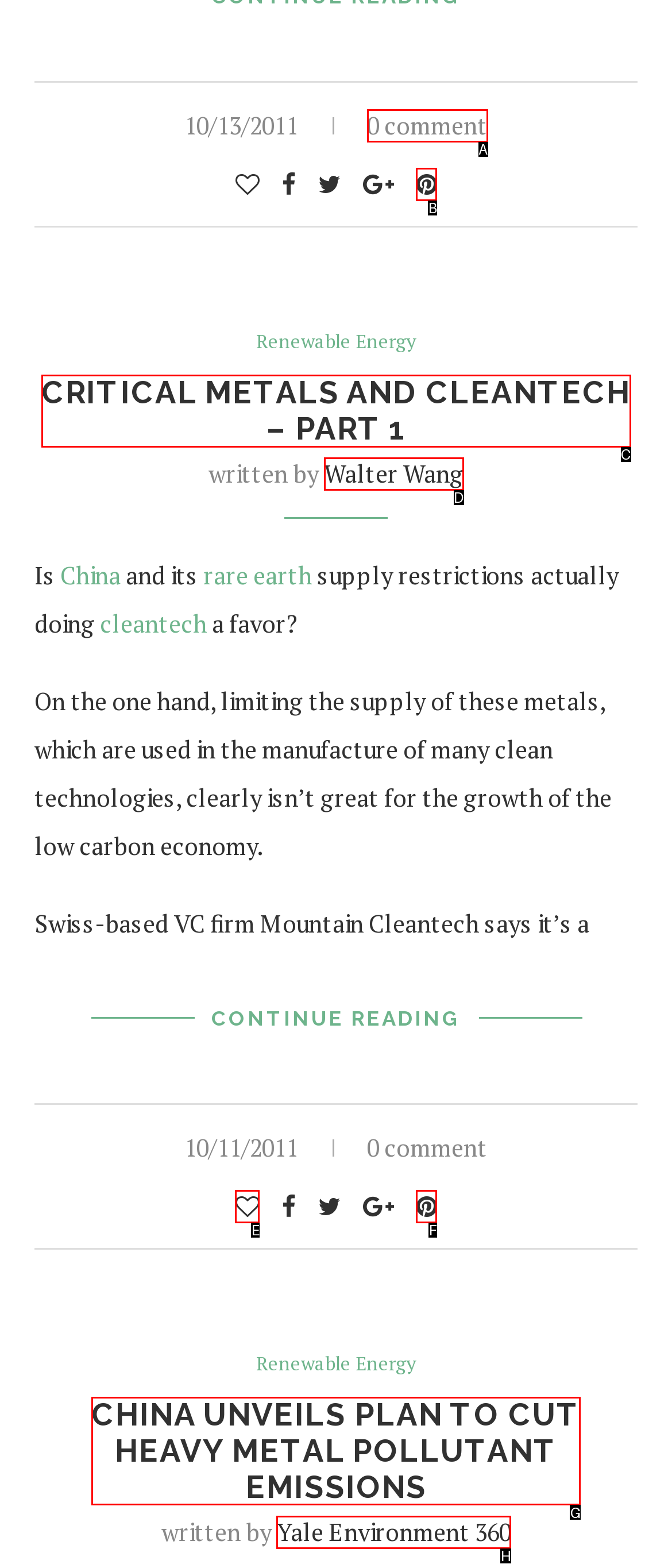Identify the letter of the option that should be selected to accomplish the following task: Read the article 'CHINA UNVEILS PLAN TO CUT HEAVY METAL POLLUTANT EMISSIONS'. Provide the letter directly.

G